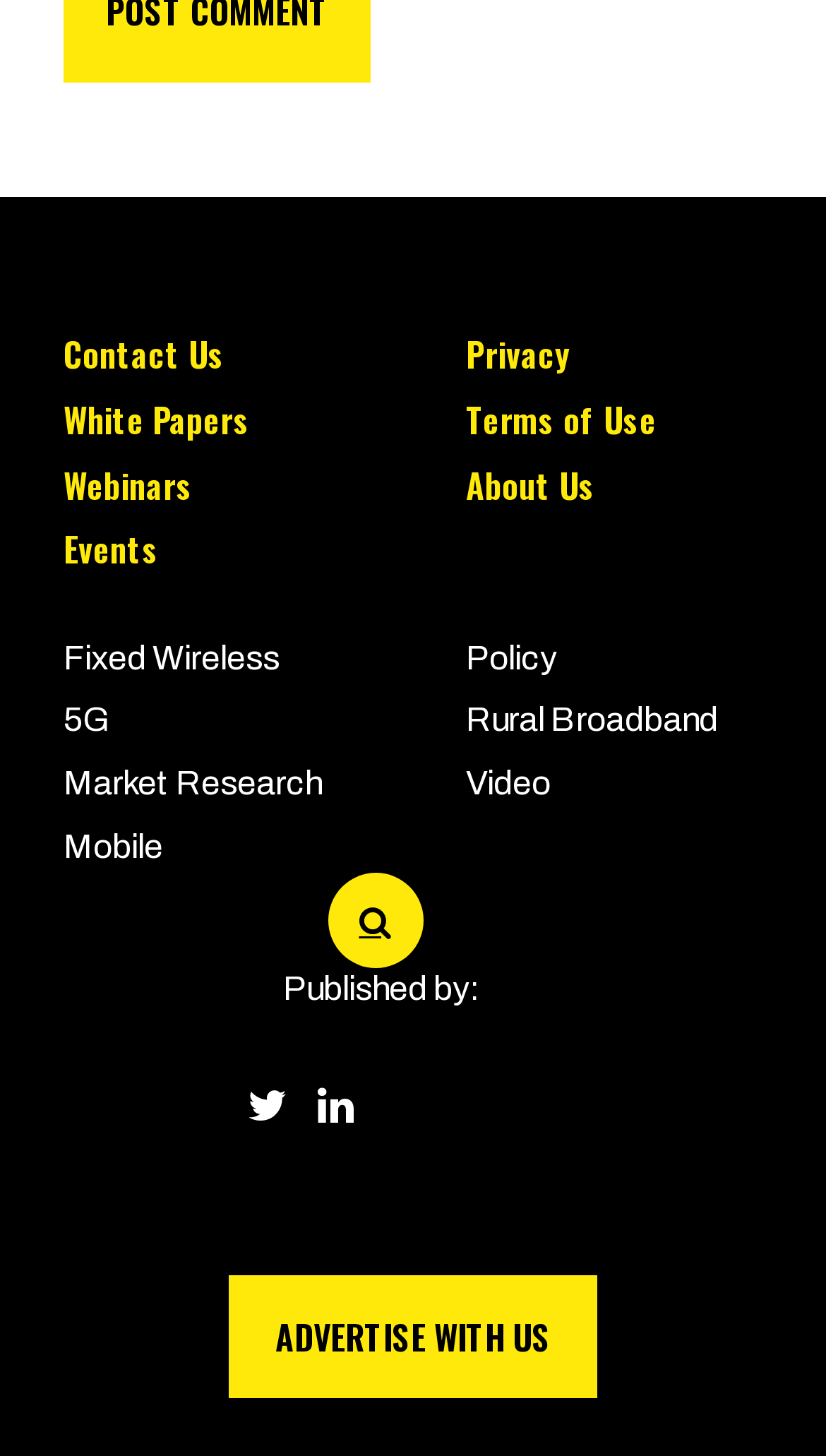How many social media links are there?
Using the image as a reference, give a one-word or short phrase answer.

2